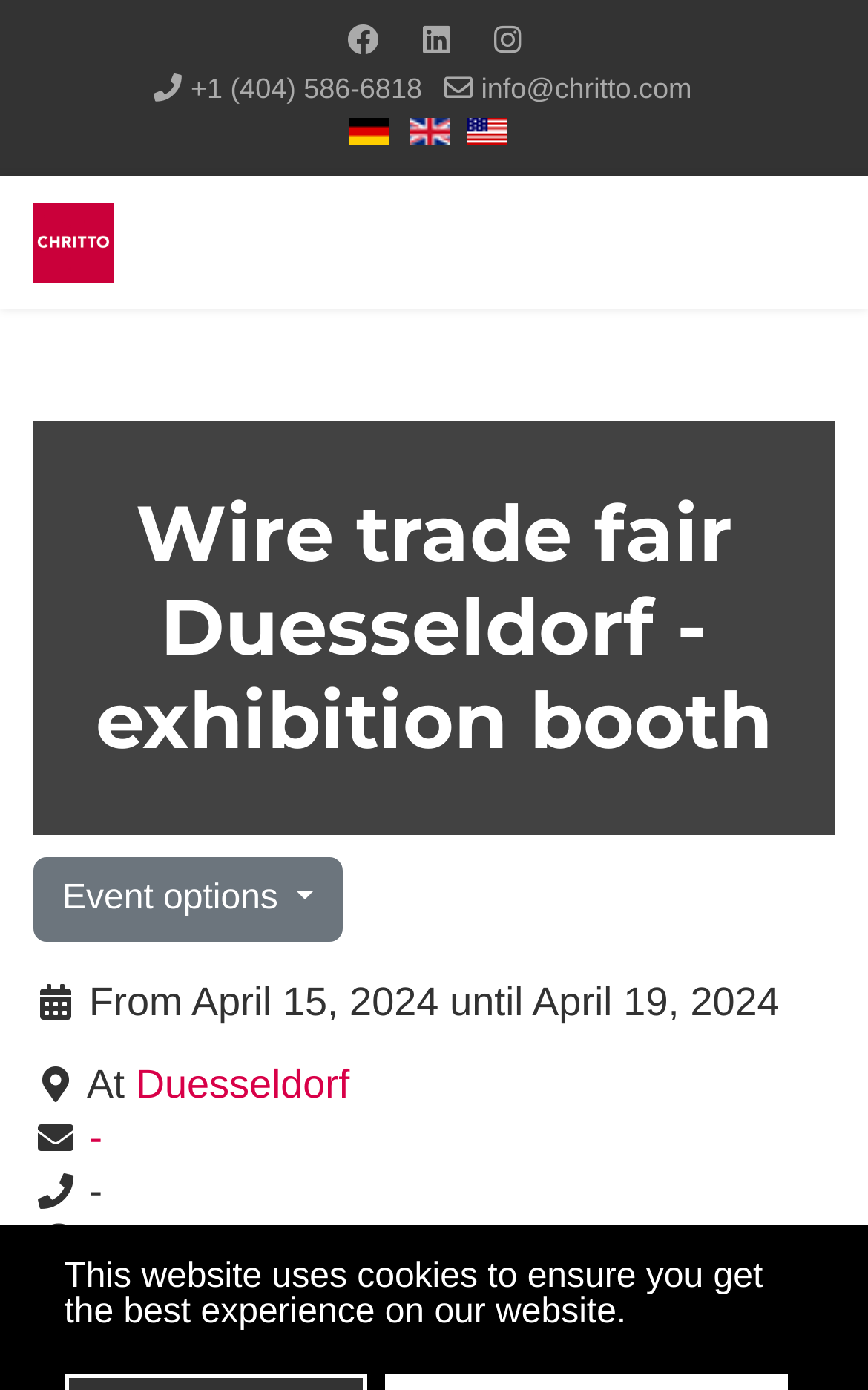Locate the headline of the webpage and generate its content.

Wire trade fair Duesseldorf - exhibition booth